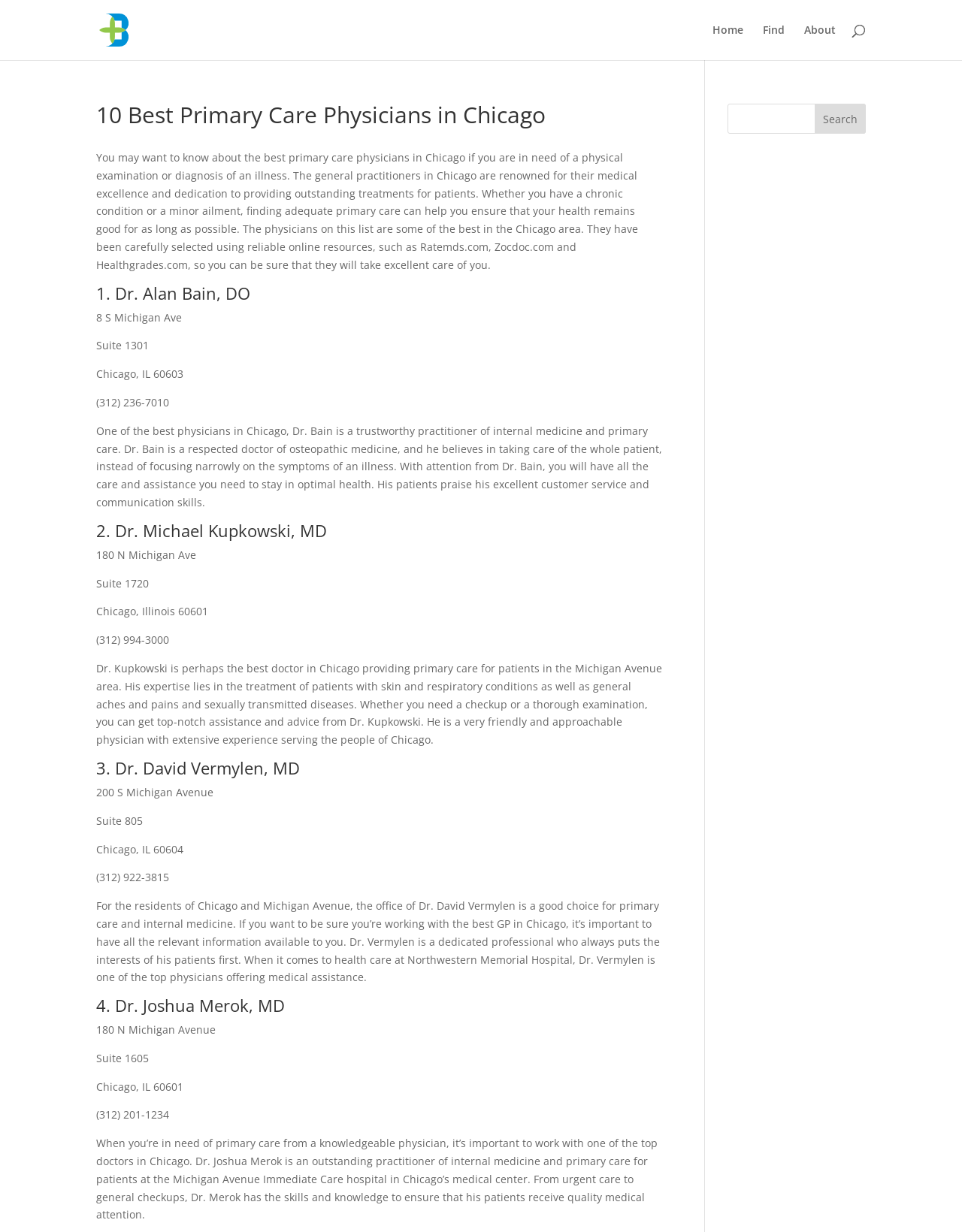How many primary care physicians are listed on this webpage?
Based on the image, respond with a single word or phrase.

At least 4